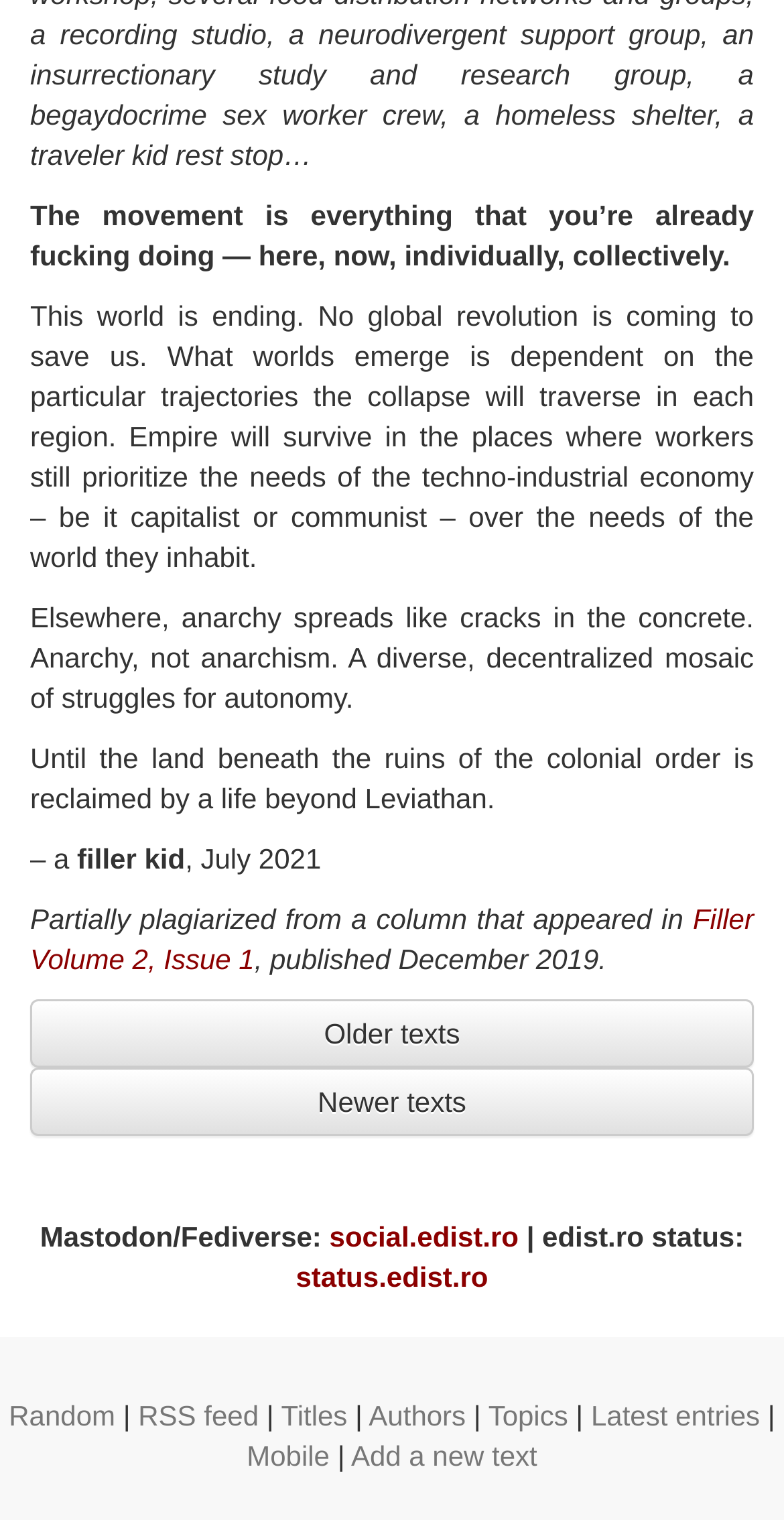Please locate the bounding box coordinates of the element's region that needs to be clicked to follow the instruction: "Visit Filler Volume 2, Issue 1". The bounding box coordinates should be provided as four float numbers between 0 and 1, i.e., [left, top, right, bottom].

[0.038, 0.594, 0.962, 0.642]